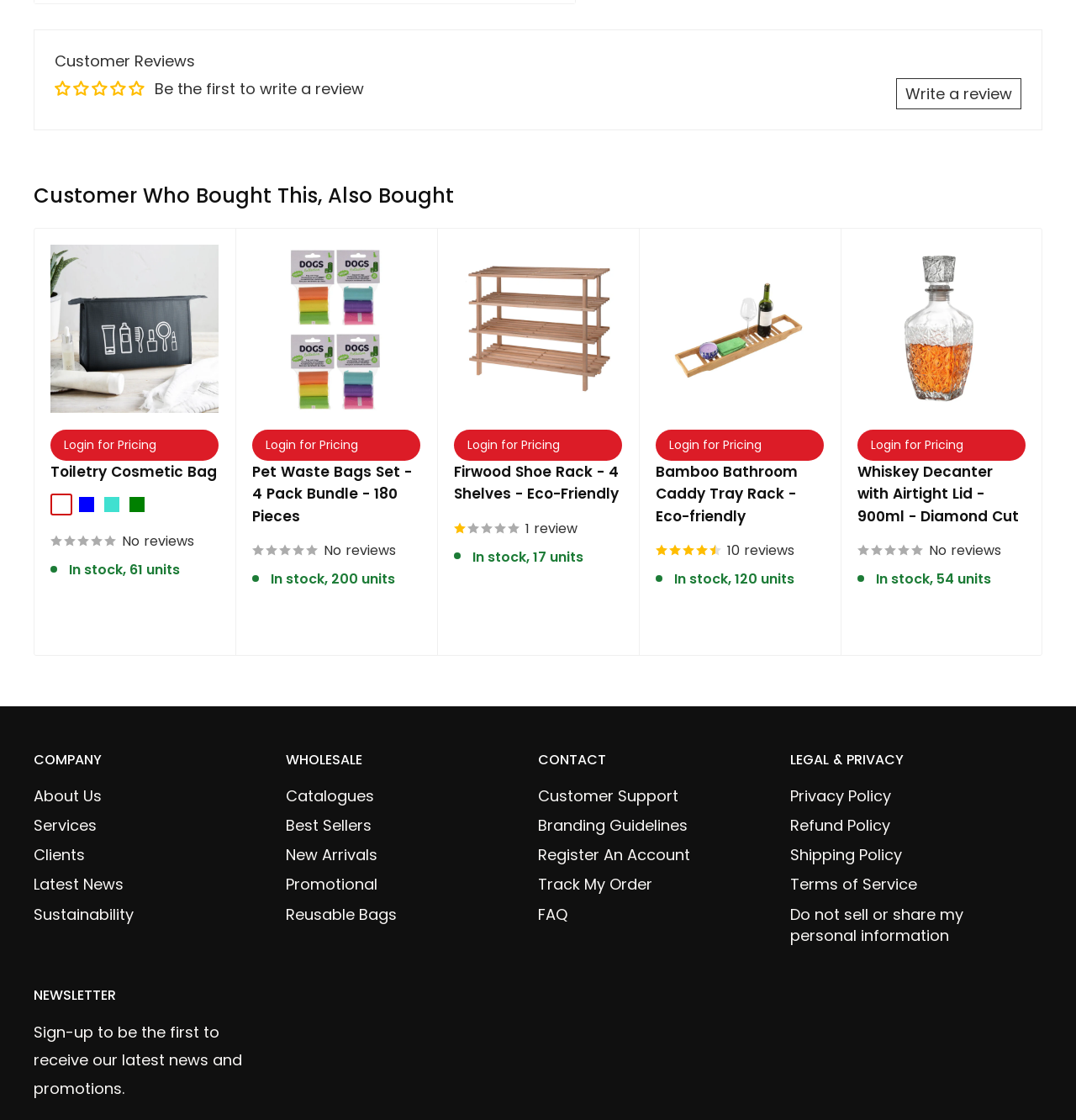Highlight the bounding box coordinates of the region I should click on to meet the following instruction: "View product details".

[0.422, 0.218, 0.578, 0.369]